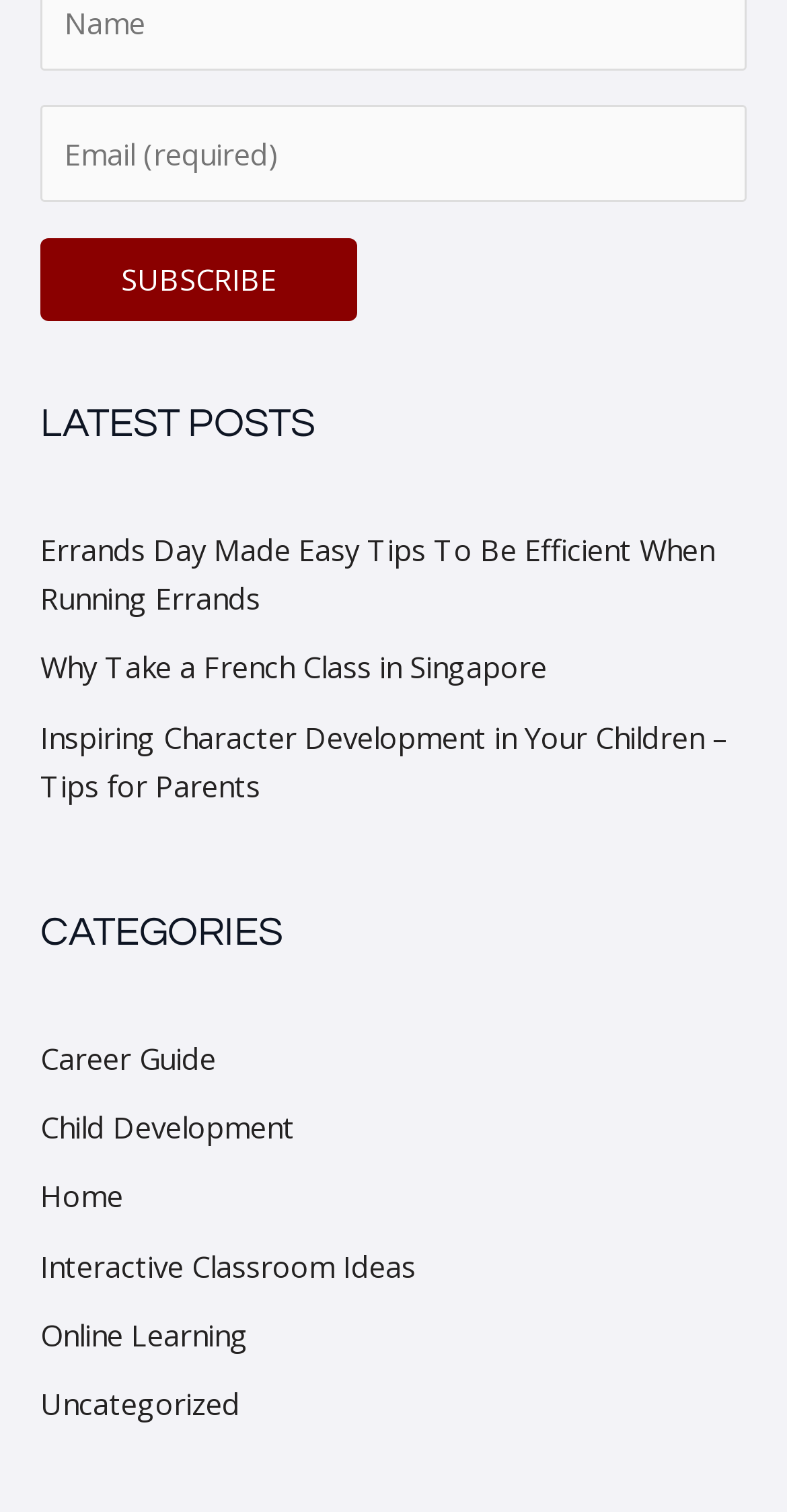Please identify the bounding box coordinates of the clickable element to fulfill the following instruction: "Read latest post about errands". The coordinates should be four float numbers between 0 and 1, i.e., [left, top, right, bottom].

[0.051, 0.35, 0.908, 0.409]